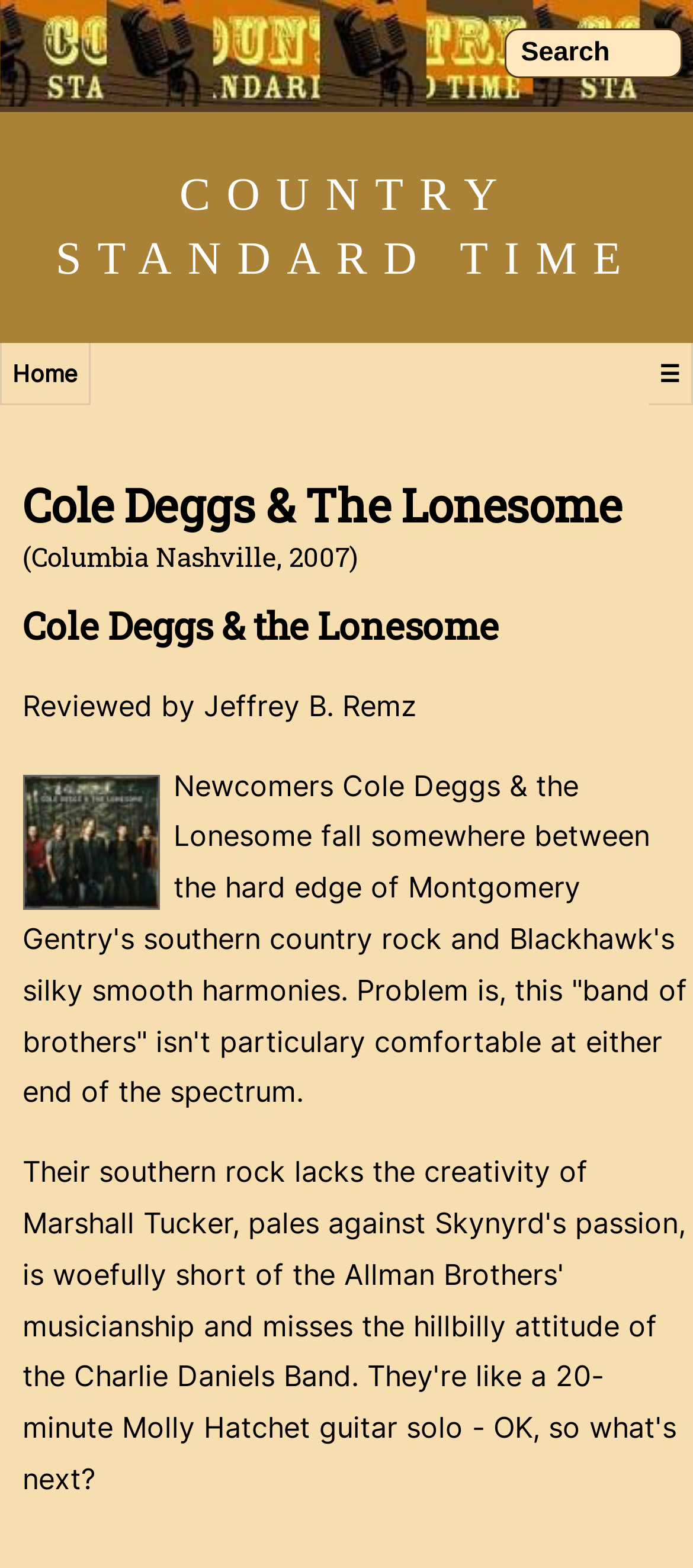What is the genre of music?
Using the information from the image, give a concise answer in one word or a short phrase.

Country rock